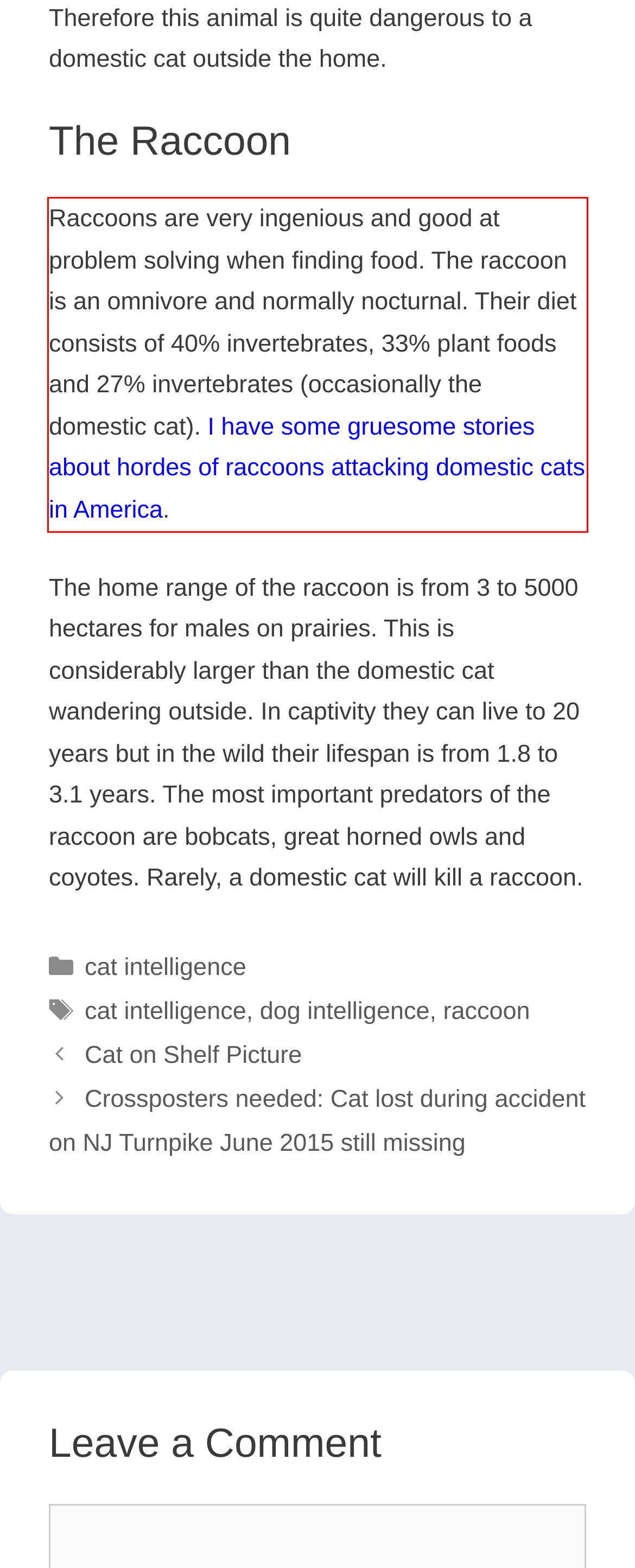Locate the red bounding box in the provided webpage screenshot and use OCR to determine the text content inside it.

Raccoons are very ingenious and good at problem solving when finding food. The raccoon is an omnivore and normally nocturnal. Their diet consists of 40% invertebrates, 33% plant foods and 27% invertebrates (occasionally the domestic cat). I have some gruesome stories about hordes of raccoons attacking domestic cats in America.